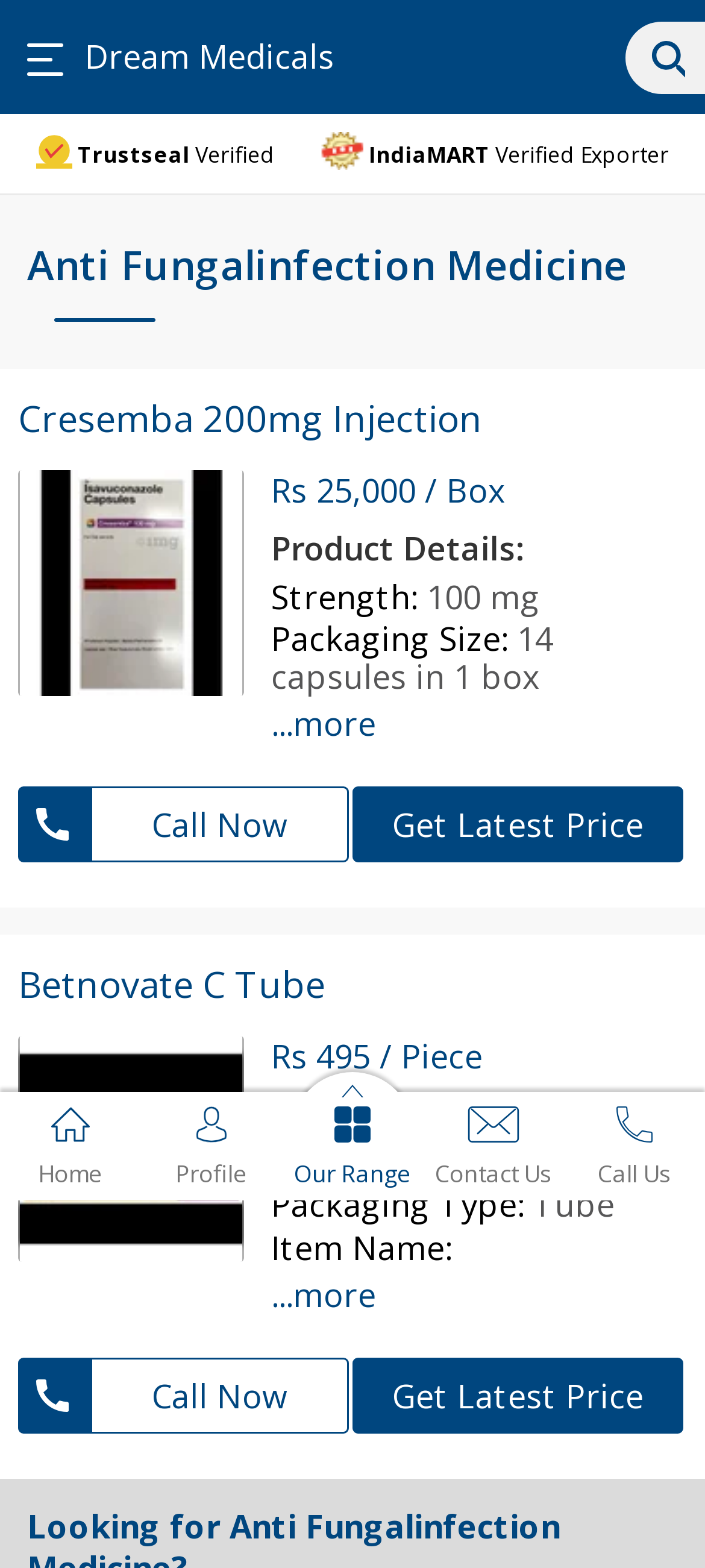What is the name of the company that offers these products?
Please give a detailed and elaborate answer to the question based on the image.

I looked at the top of the page and found the company name 'Dream Medicals' listed as a link.